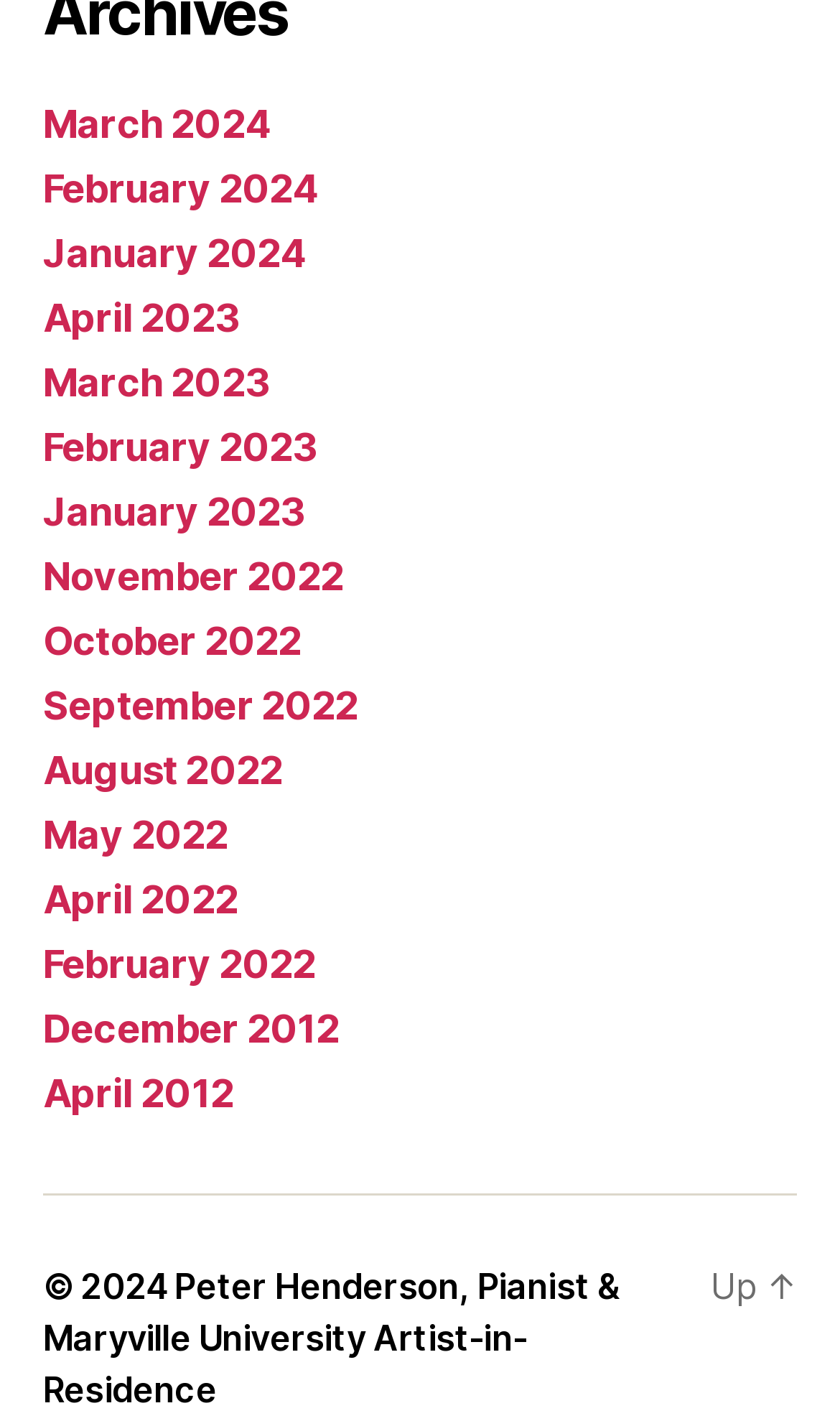Provide a one-word or short-phrase response to the question:
What is the purpose of the 'Up' link?

To go up